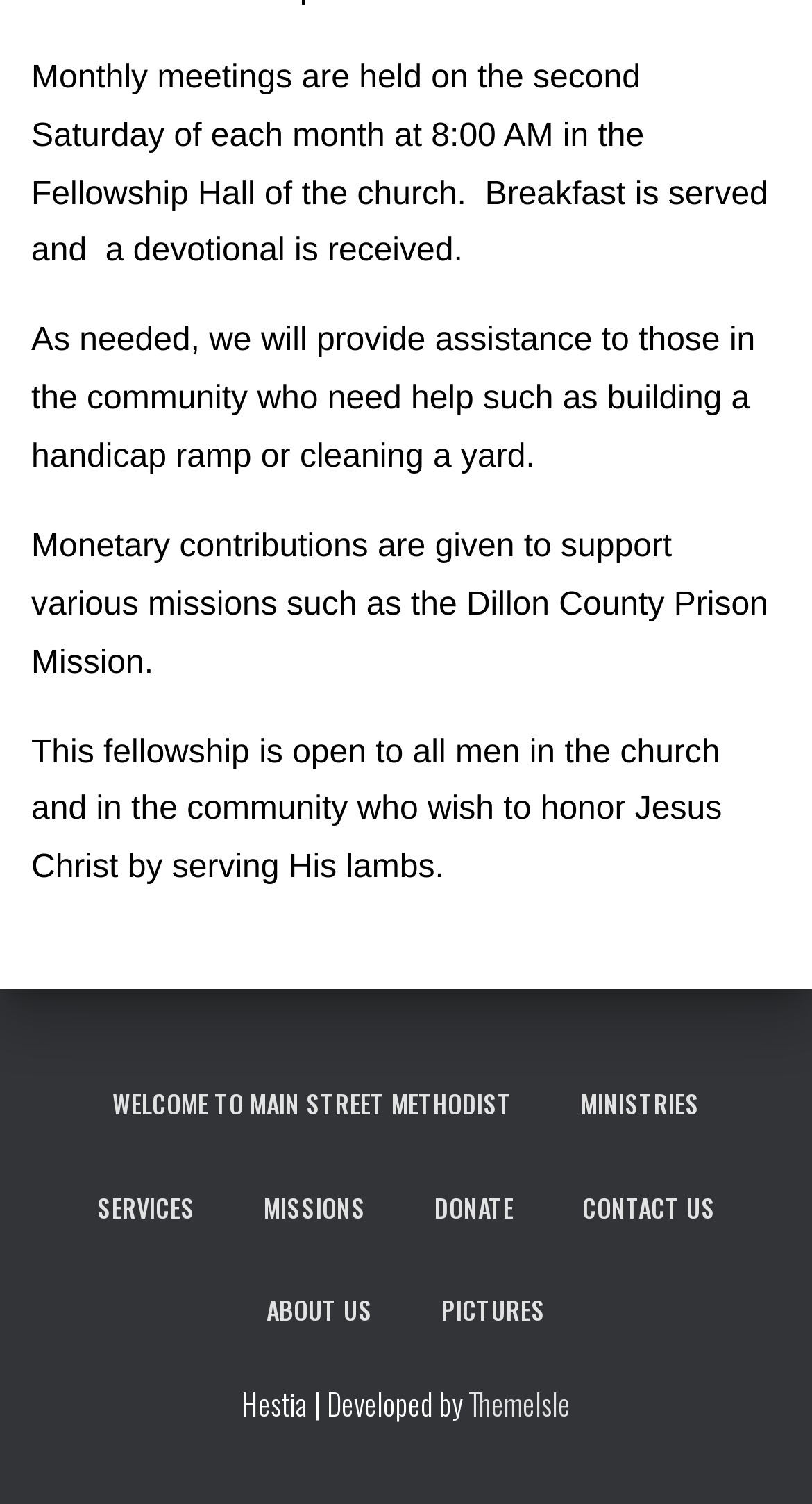Determine the bounding box coordinates of the section I need to click to execute the following instruction: "Click on the 'ThemeIsle' link". Provide the coordinates as four float numbers between 0 and 1, i.e., [left, top, right, bottom].

[0.577, 0.919, 0.703, 0.948]